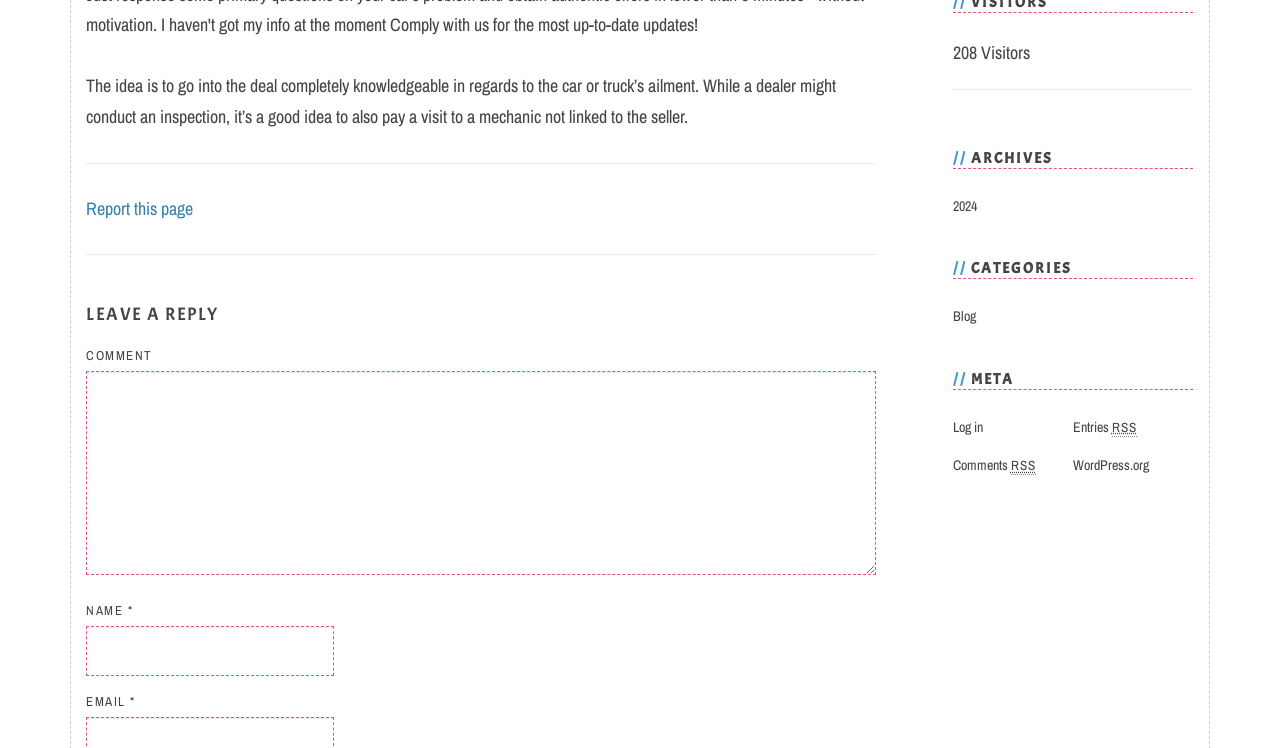Could you provide the bounding box coordinates for the portion of the screen to click to complete this instruction: "Report this page"?

[0.067, 0.262, 0.151, 0.295]